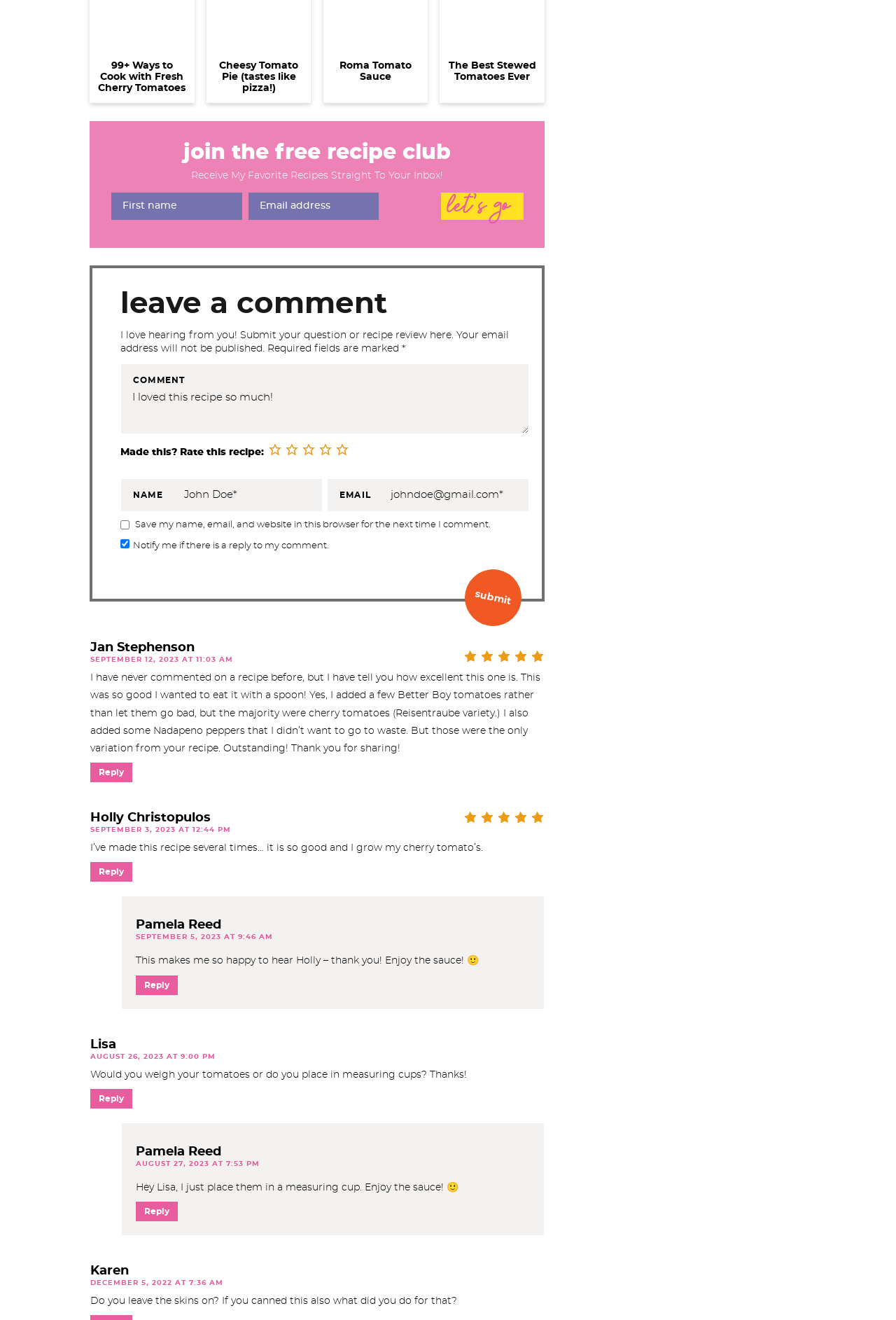How many rating options are available for a recipe?
Provide a detailed answer to the question, using the image to inform your response.

The rating options are presented as a group of radio buttons with the text 'Rate this recipe'. There are 5 options available, ranging from 'Don't rate this recipe' to 'Rate this recipe 5 out of 5 stars'.